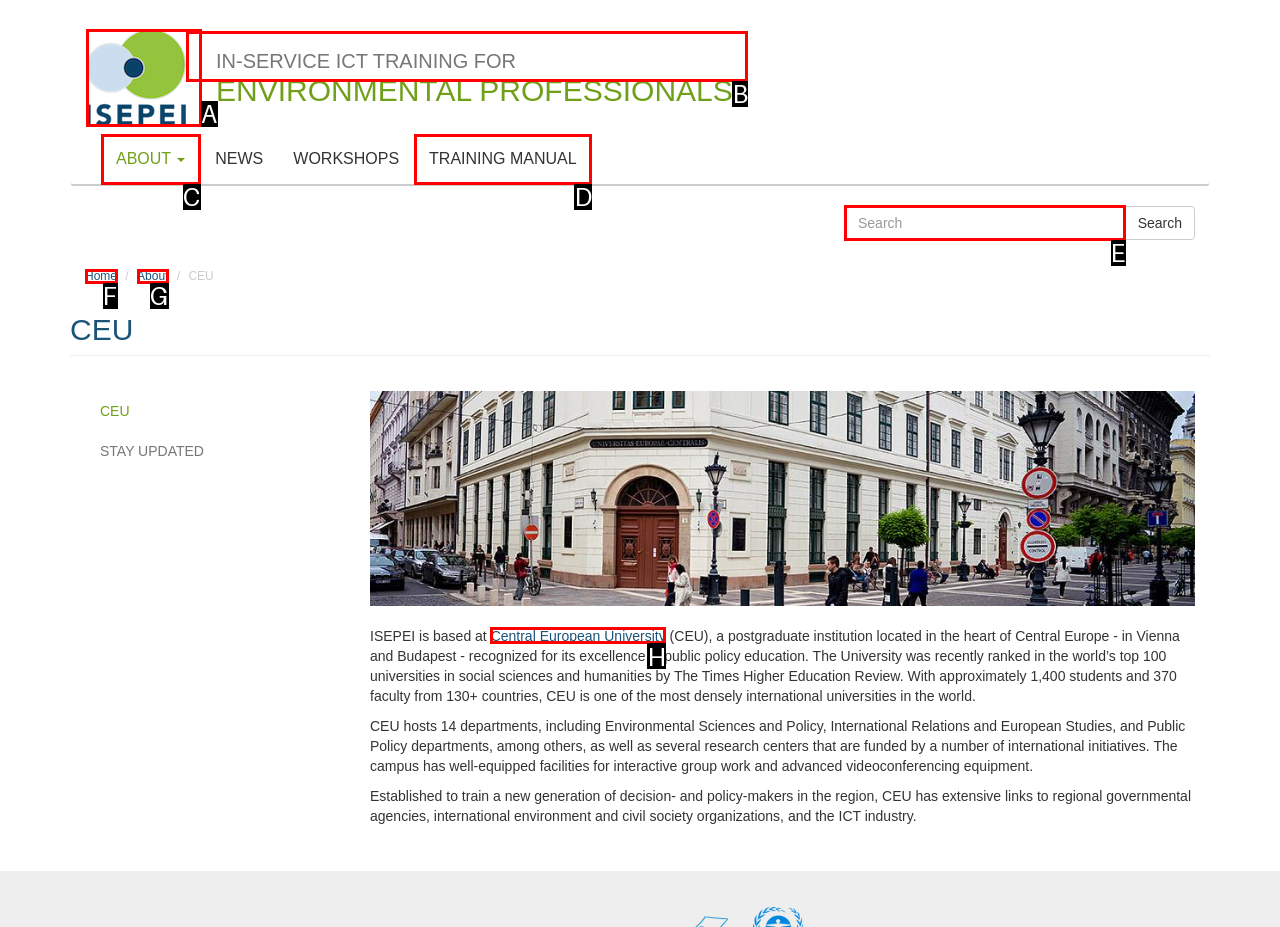Which option should you click on to fulfill this task: Search for something? Answer with the letter of the correct choice.

E